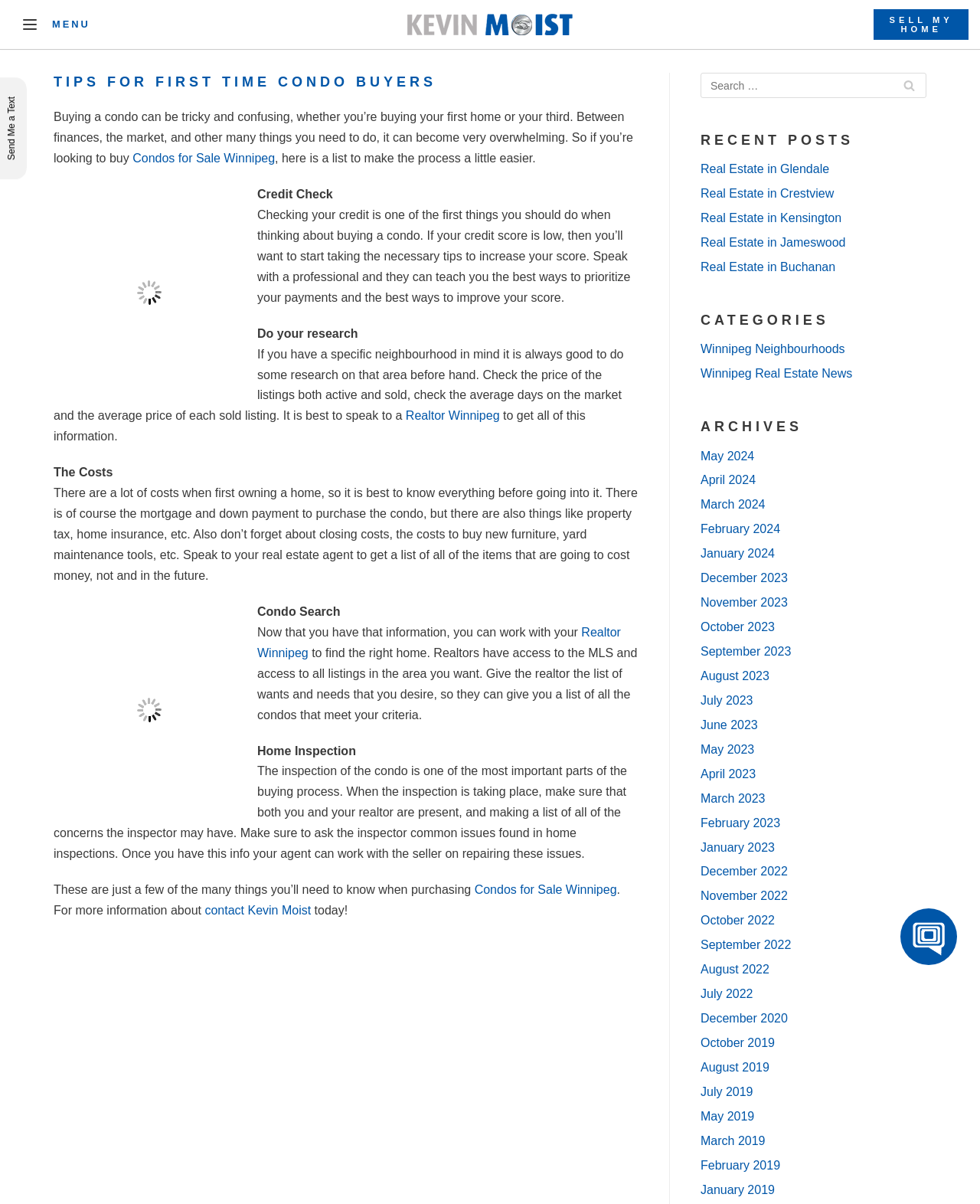Can you show the bounding box coordinates of the region to click on to complete the task described in the instruction: "View recent posts"?

[0.715, 0.11, 0.871, 0.123]